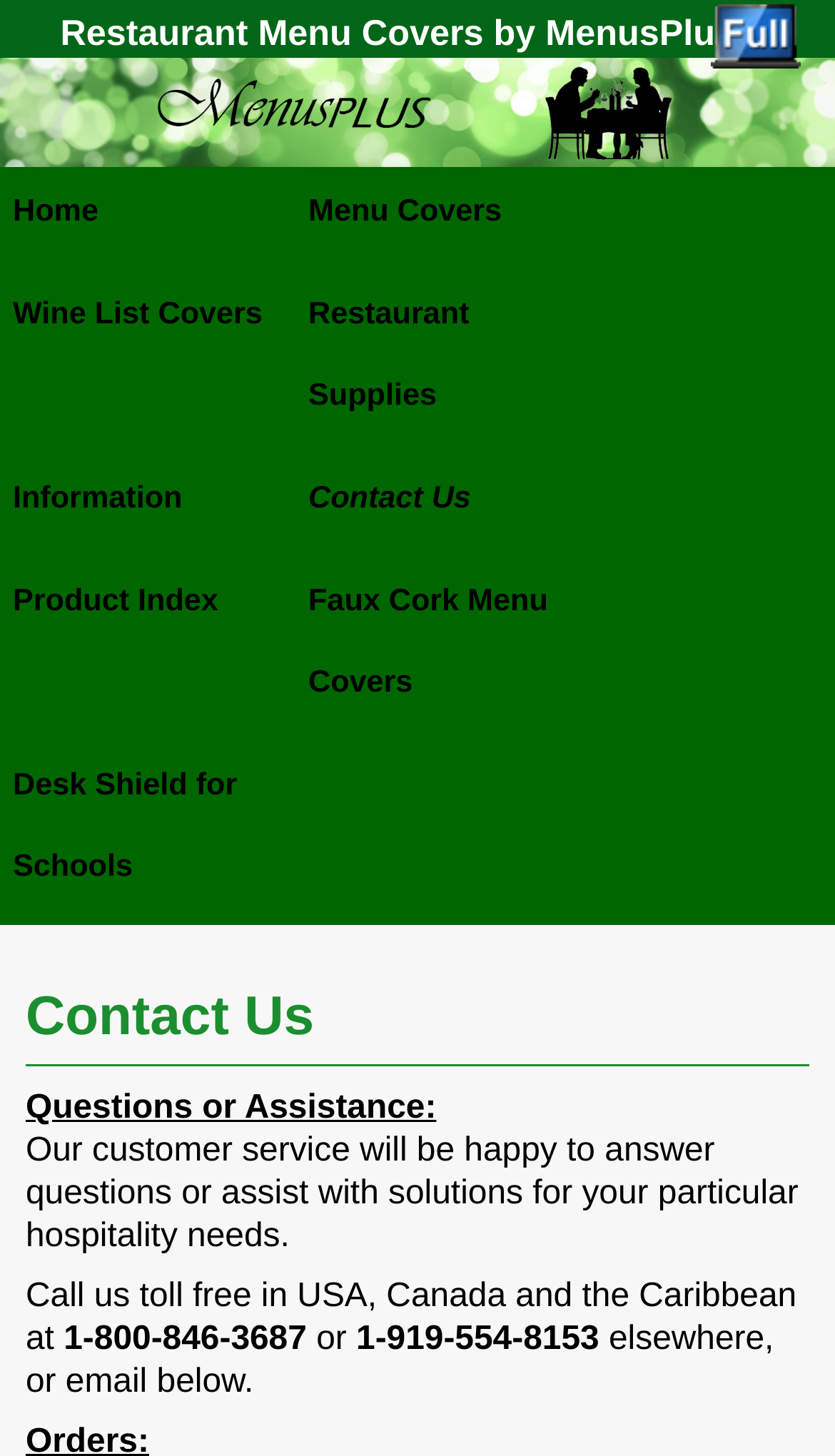Determine the bounding box coordinates of the clickable region to carry out the instruction: "email customer service".

[0.031, 0.907, 0.927, 0.962]